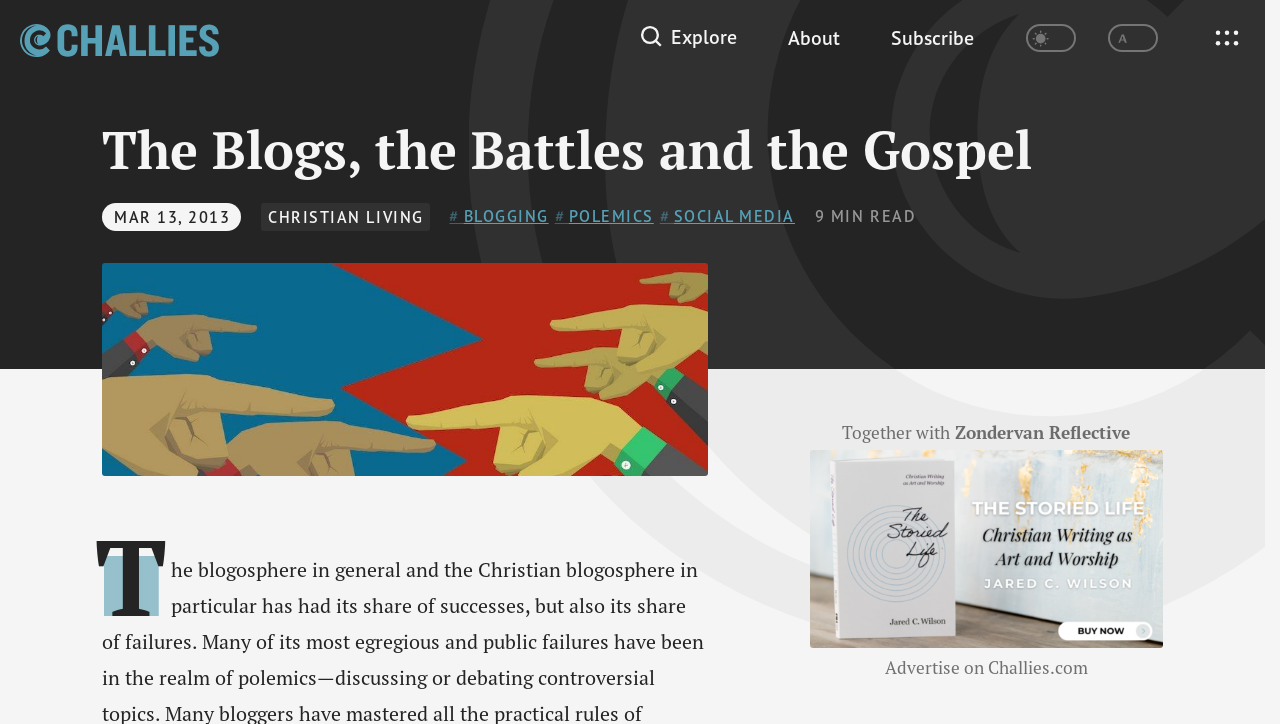Is the dark mode switch enabled?
Please provide a single word or phrase as the answer based on the screenshot.

No